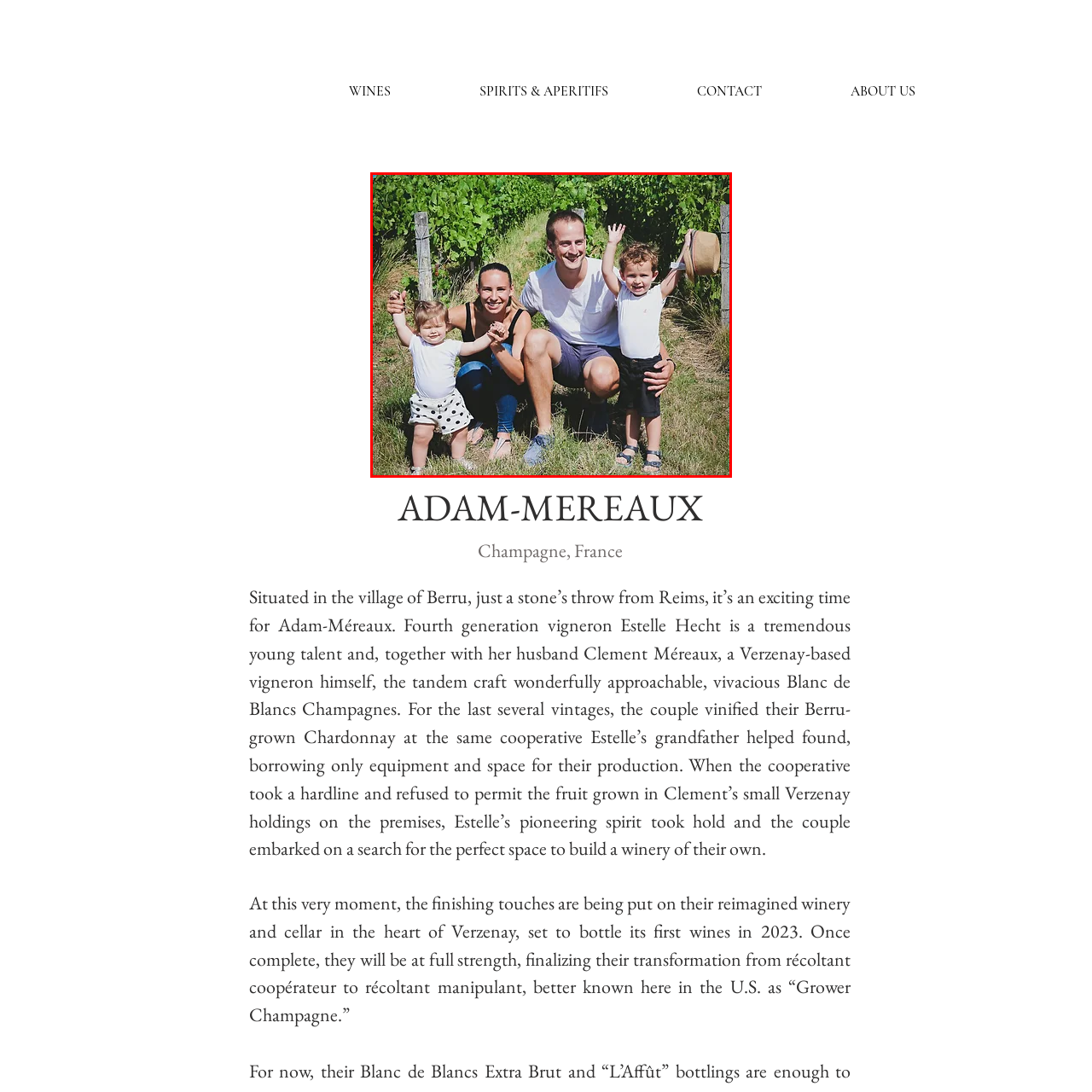Observe the image framed by the red bounding box and present a detailed answer to the following question, relying on the visual data provided: How many children are in the family?

The caption describes the scene as the parents joining their two young children in an outdoor embrace, indicating that there are two children in the family.